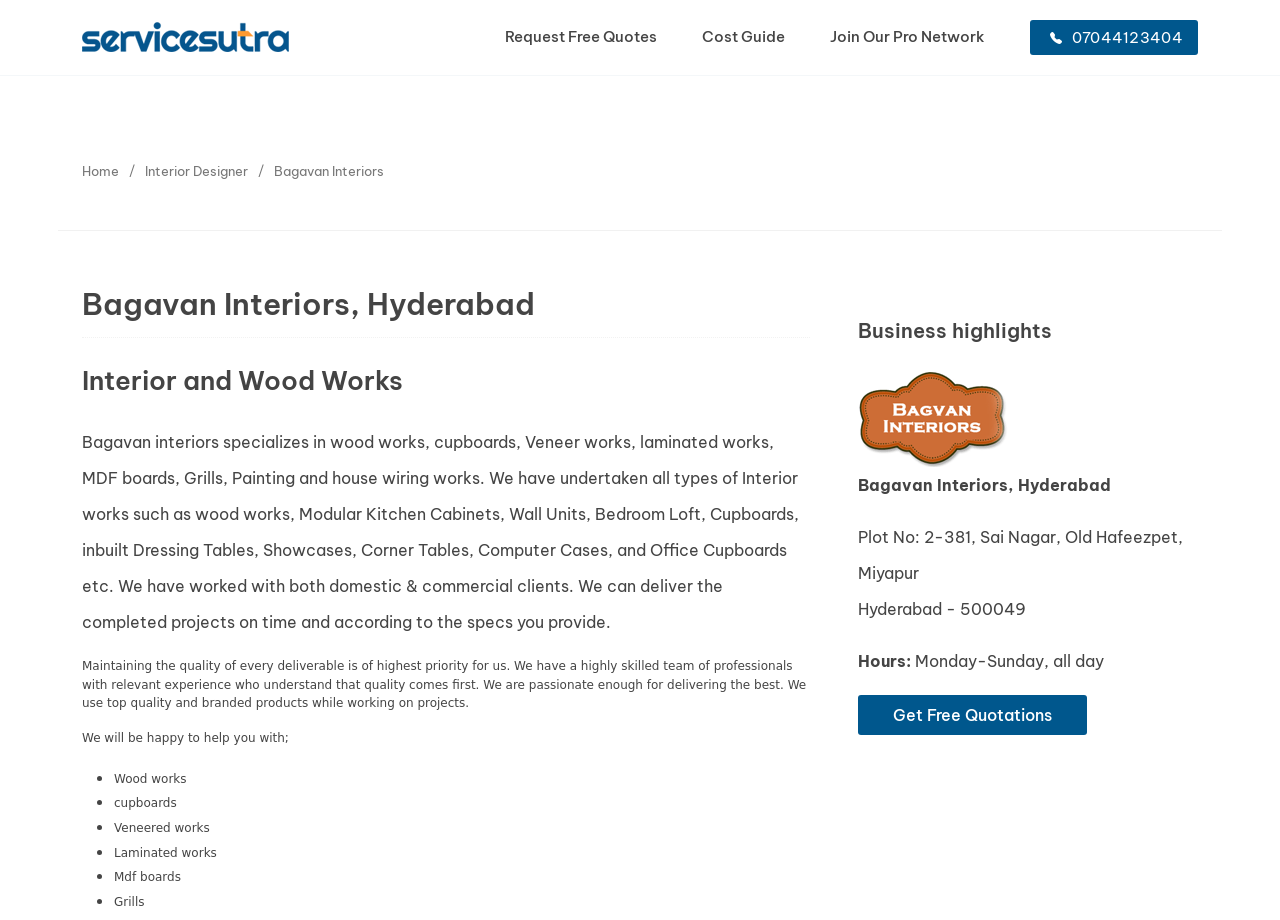Answer the following inquiry with a single word or phrase:
What is the address of Bagavan Interiors?

Plot No: 2-381, Sai Nagar, Old Hafeezpet, Miyapur